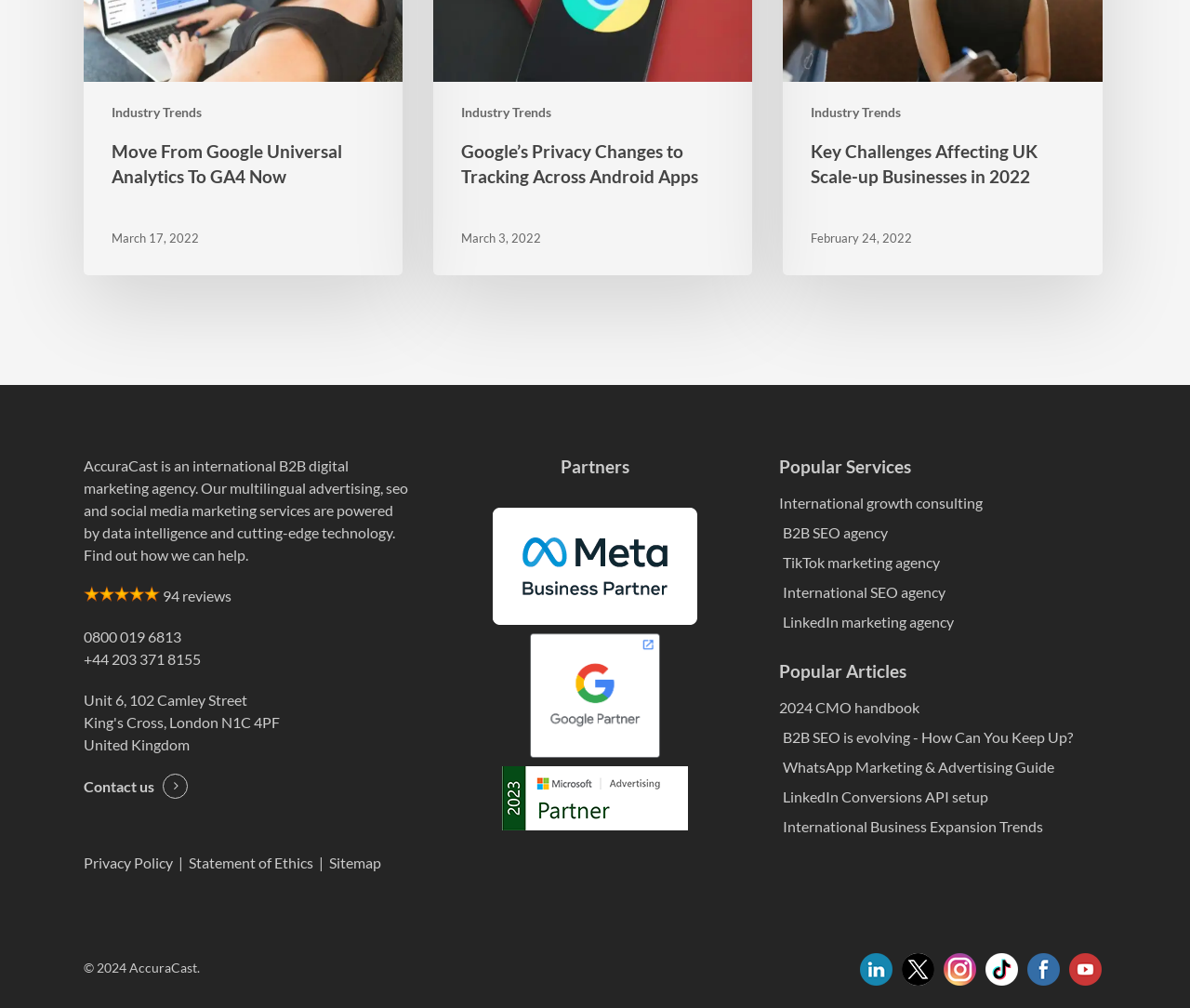Please find the bounding box coordinates of the element that you should click to achieve the following instruction: "View 'Popular Services'". The coordinates should be presented as four float numbers between 0 and 1: [left, top, right, bottom].

[0.655, 0.451, 0.93, 0.476]